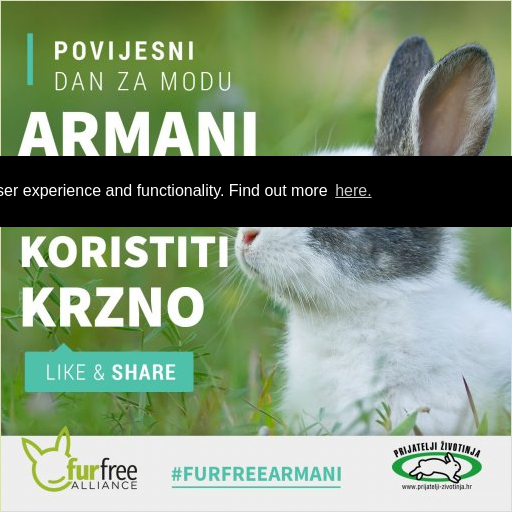What is the language of the text in the image?
We need a detailed and meticulous answer to the question.

The caption states that the text in the image reads 'Povijesni dan za modu' which is Croatian for 'Historic Day for Fashion', indicating that the language of the text is Croatian.